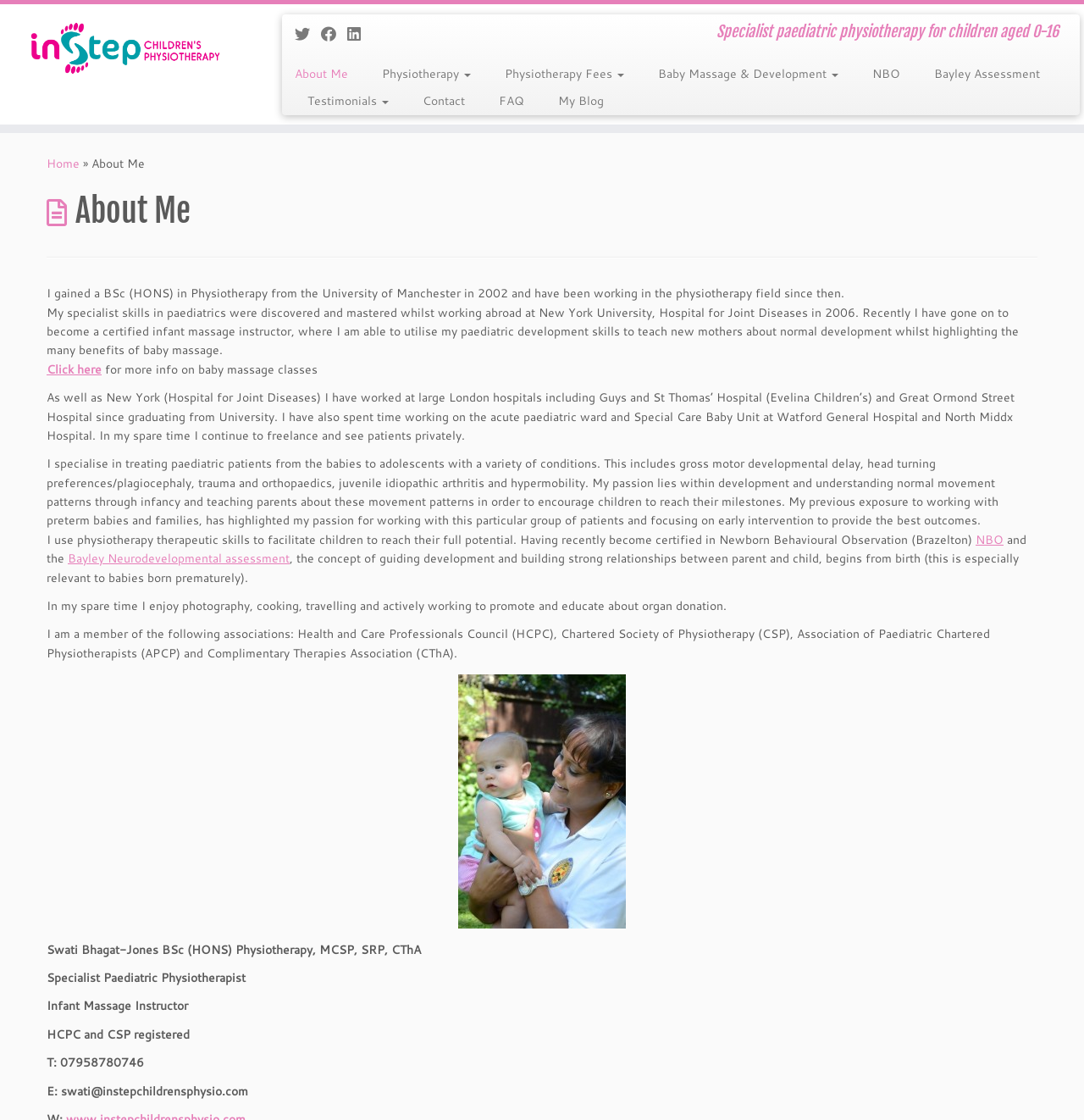Determine the bounding box coordinates for the area that needs to be clicked to fulfill this task: "View Physiotherapy Fees". The coordinates must be given as four float numbers between 0 and 1, i.e., [left, top, right, bottom].

[0.45, 0.054, 0.592, 0.078]